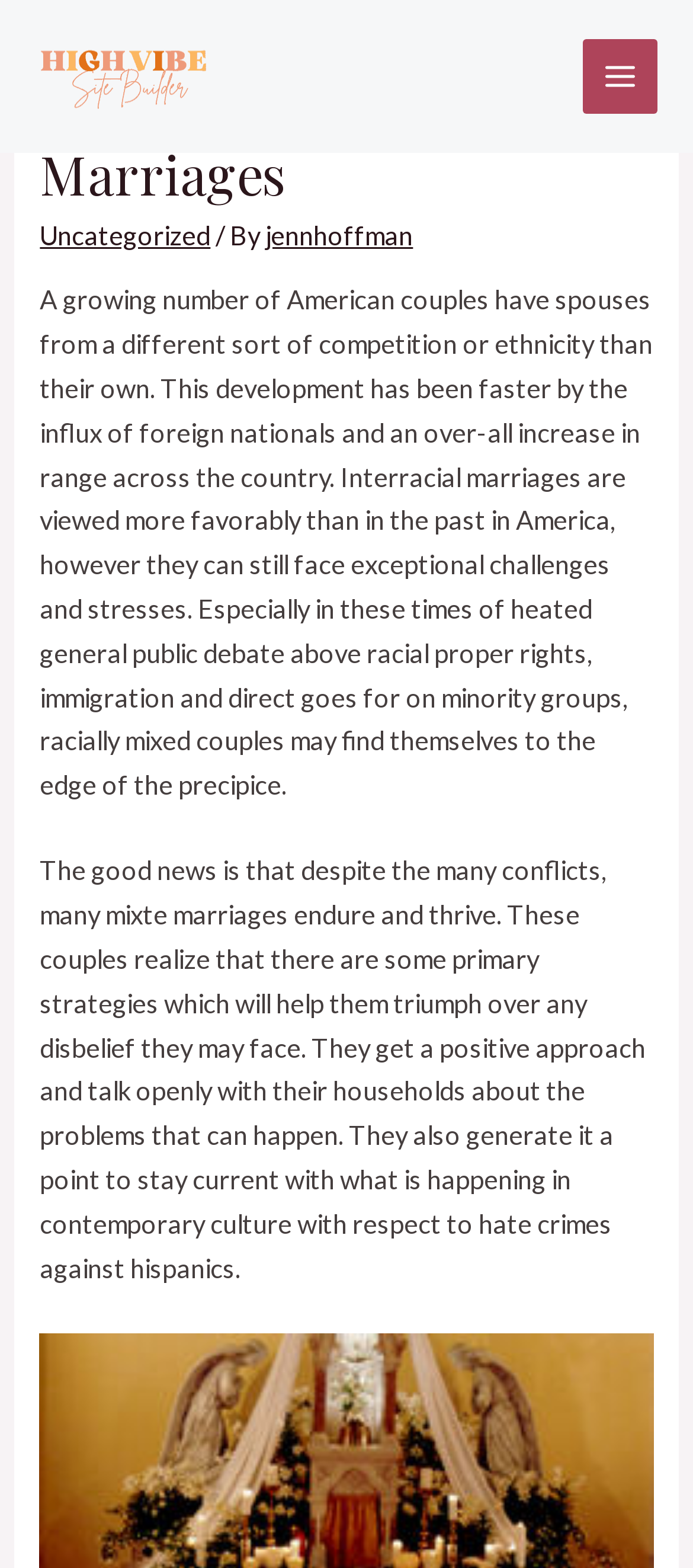For the element described, predict the bounding box coordinates as (top-left x, top-left y, bottom-right x, bottom-right y). All values should be between 0 and 1. Element description: aria-label="High Vibe Site Builder"

[0.051, 0.017, 0.308, 0.081]